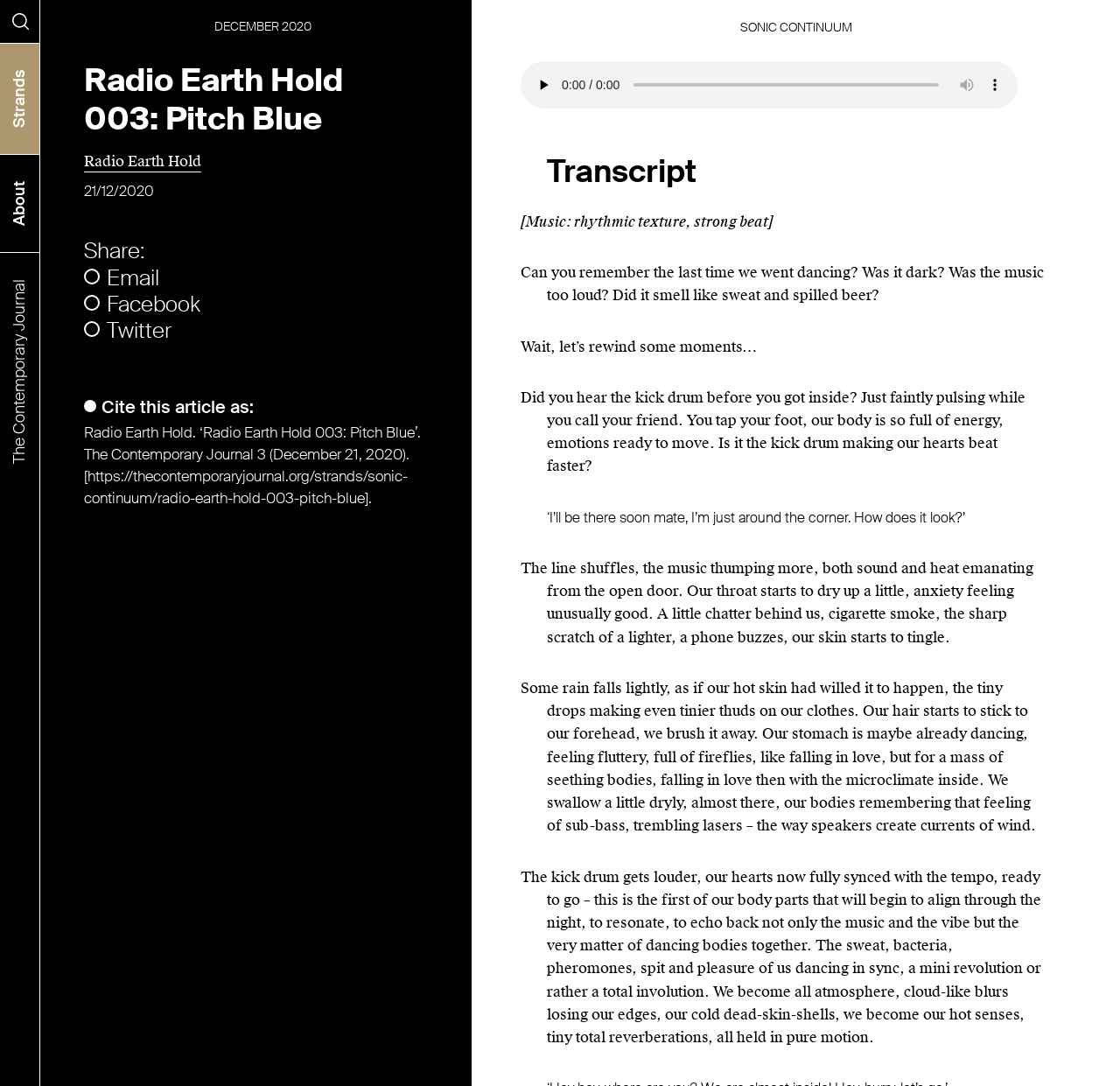Based on the image, please respond to the question with as much detail as possible:
What is the name of the journal?

The name of the journal can be found in the top-left corner of the webpage, where it says 'Radio Earth Hold 003: Pitch Blue - The Contemporary Journal'. This is also a link that can be clicked to navigate to the journal's homepage.